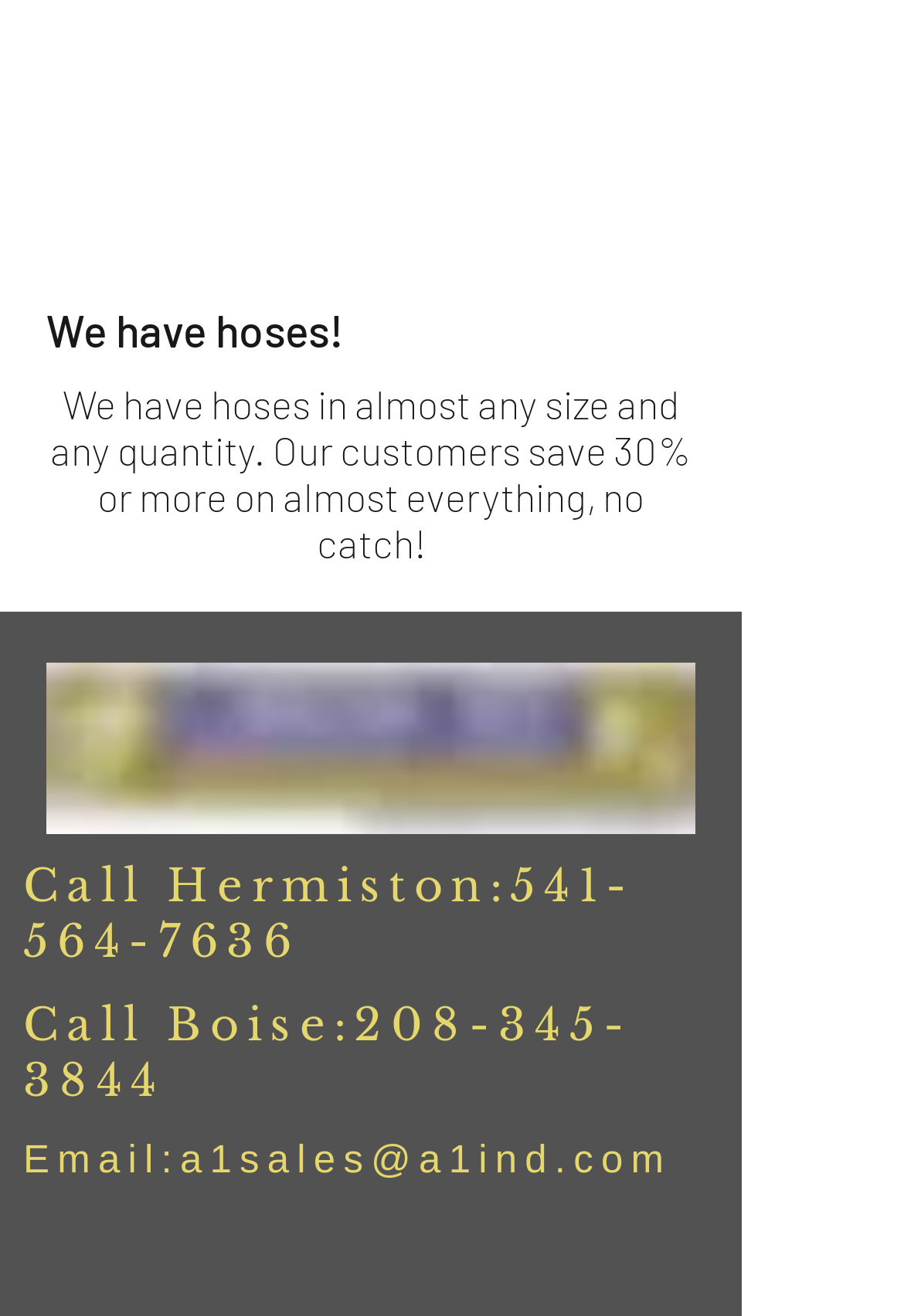Provide a brief response in the form of a single word or phrase:
What is the company's product?

Hoses